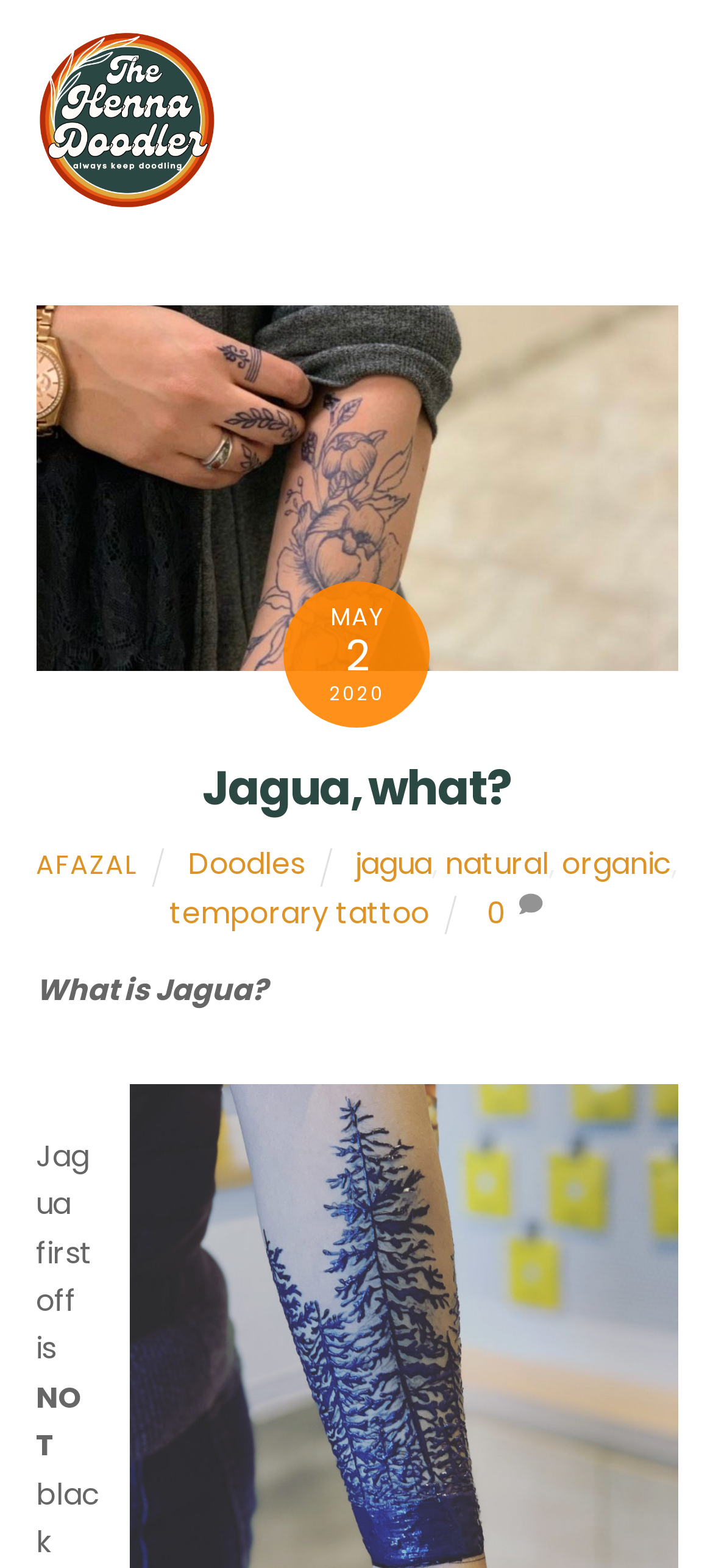Give a short answer using one word or phrase for the question:
How many links are there in the menu?

7